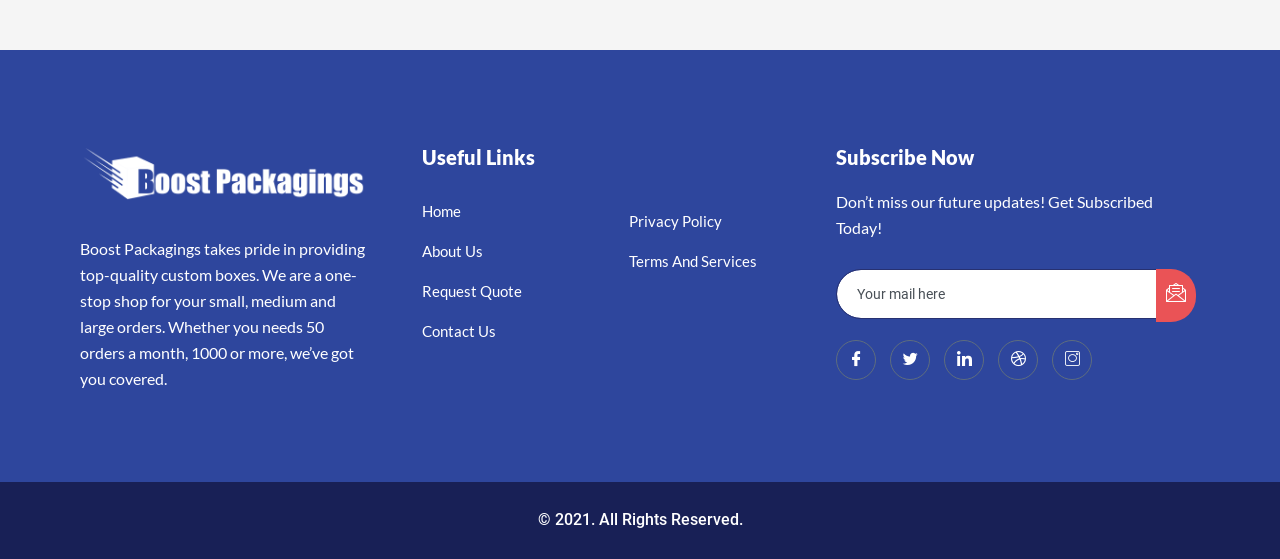What is the company's copyright year?
Give a comprehensive and detailed explanation for the question.

The StaticText element at the bottom of the page reads '© 2021. All Rights Reserved.', indicating that the company's copyright year is 2021.